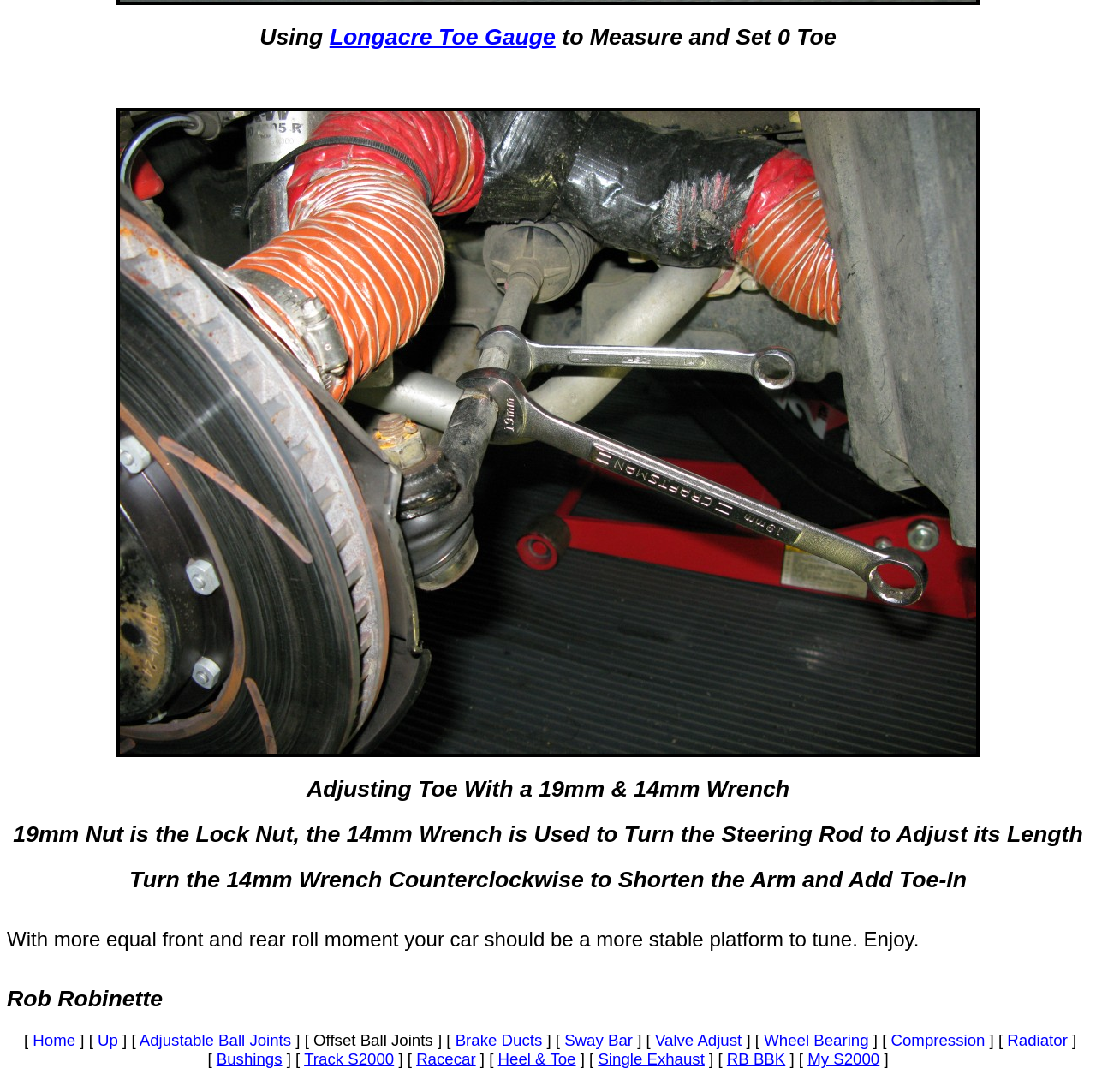What is the effect of turning the 14mm wrench counterclockwise?
Provide a concise answer using a single word or phrase based on the image.

Shorten the arm and add toe-in